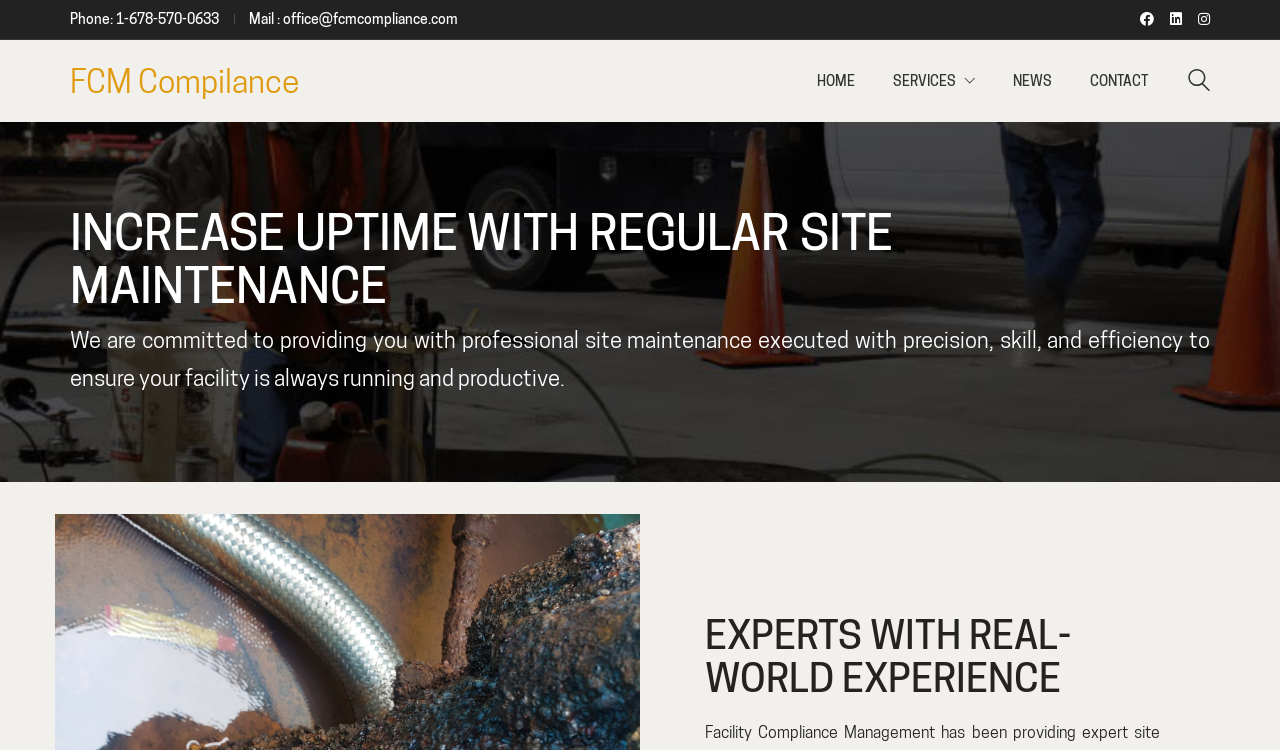Provide a one-word or short-phrase response to the question:
What is the purpose of the site maintenance service?

To ensure facility is always running and productive